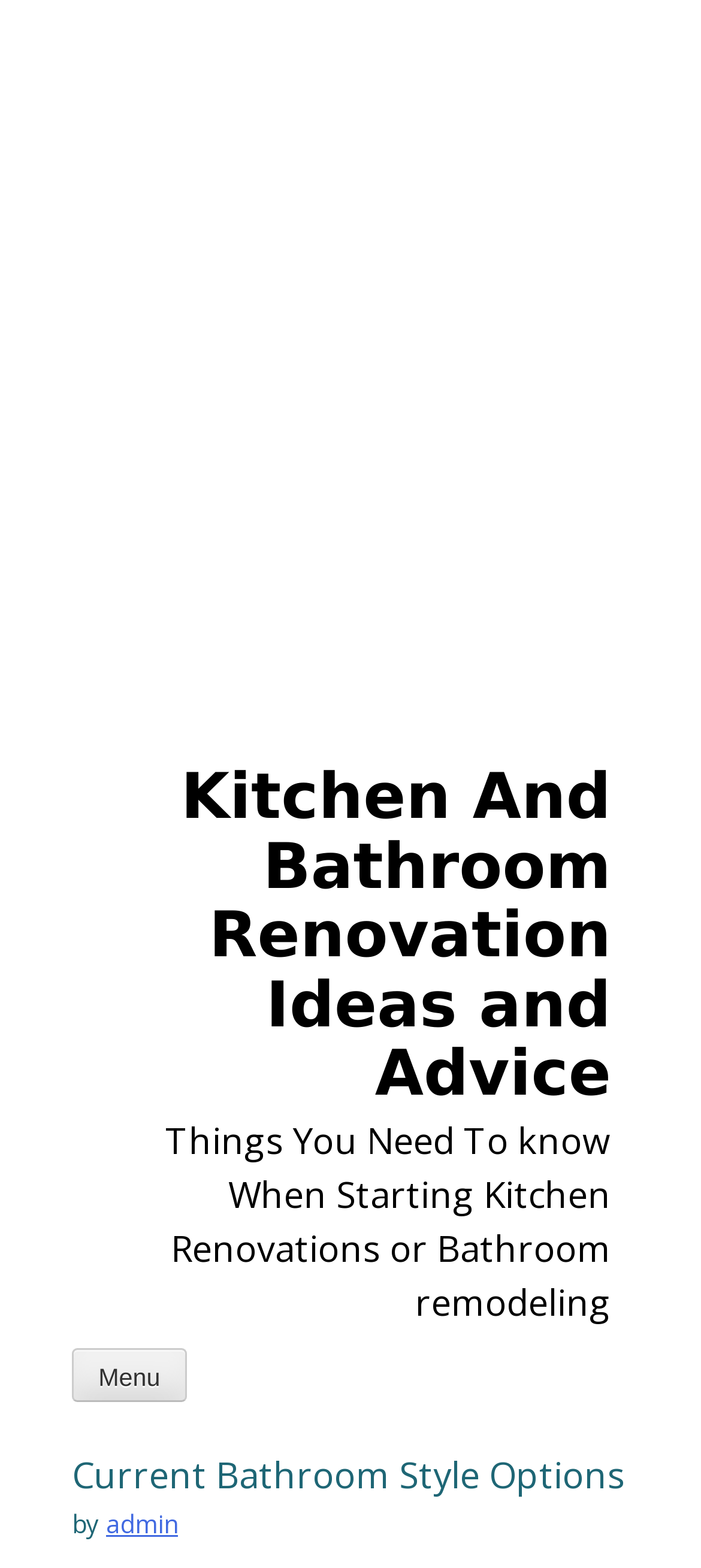Answer this question using a single word or a brief phrase:
What is the relationship between the two links 'Kitchen And Bathroom Renovation Ideas and Advice'?

They are duplicates